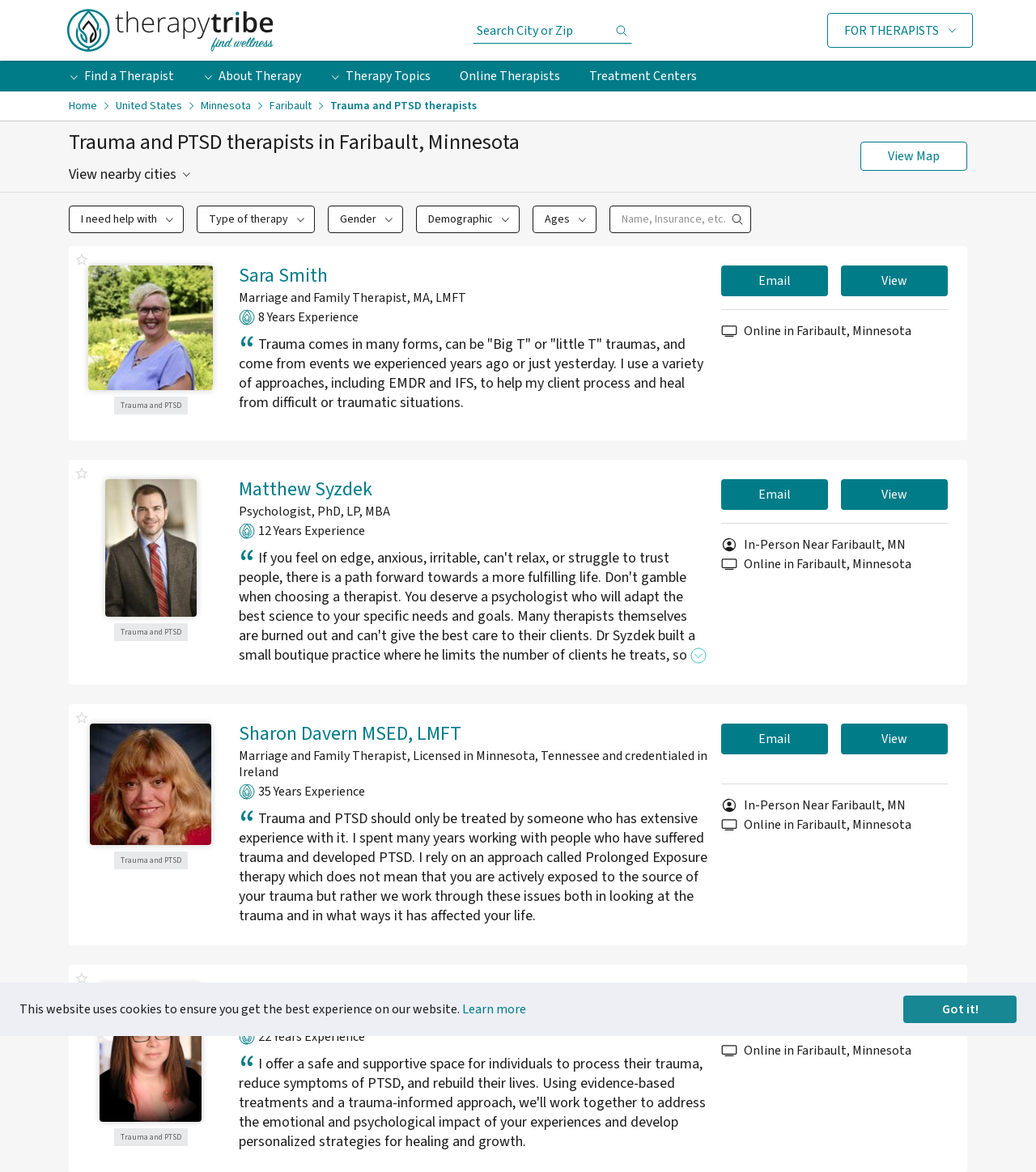Indicate the bounding box coordinates of the element that must be clicked to execute the instruction: "Contact Sara Smith". The coordinates should be given as four float numbers between 0 and 1, i.e., [left, top, right, bottom].

[0.696, 0.227, 0.799, 0.253]